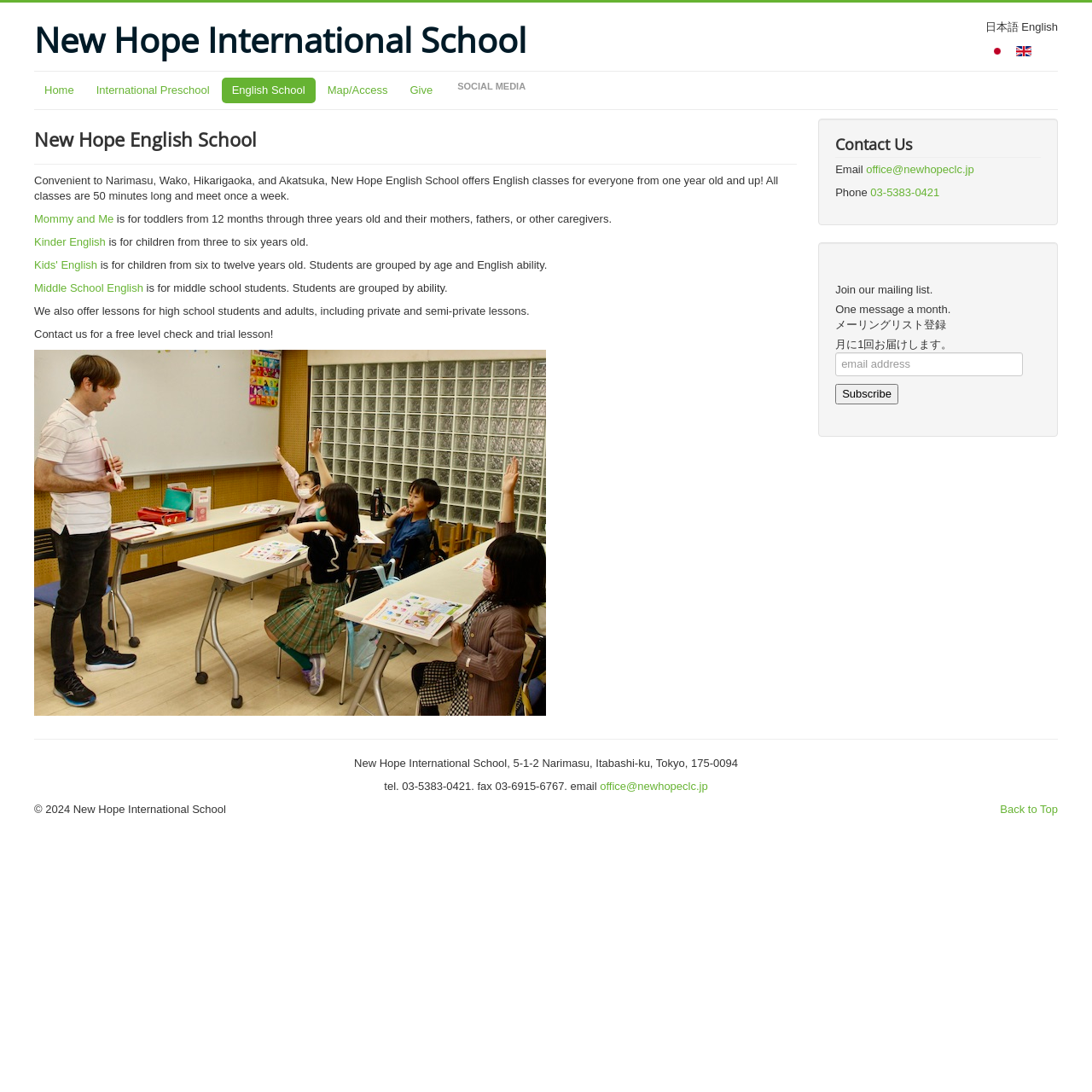How can someone contact the school?
Kindly give a detailed and elaborate answer to the question.

The contact information of the school can be found in the 'Contact Us' section, which is located in the bottom-right corner of the webpage. The section provides an email address 'office@newhopeclc.jp' and a phone number '03-5383-0421'.